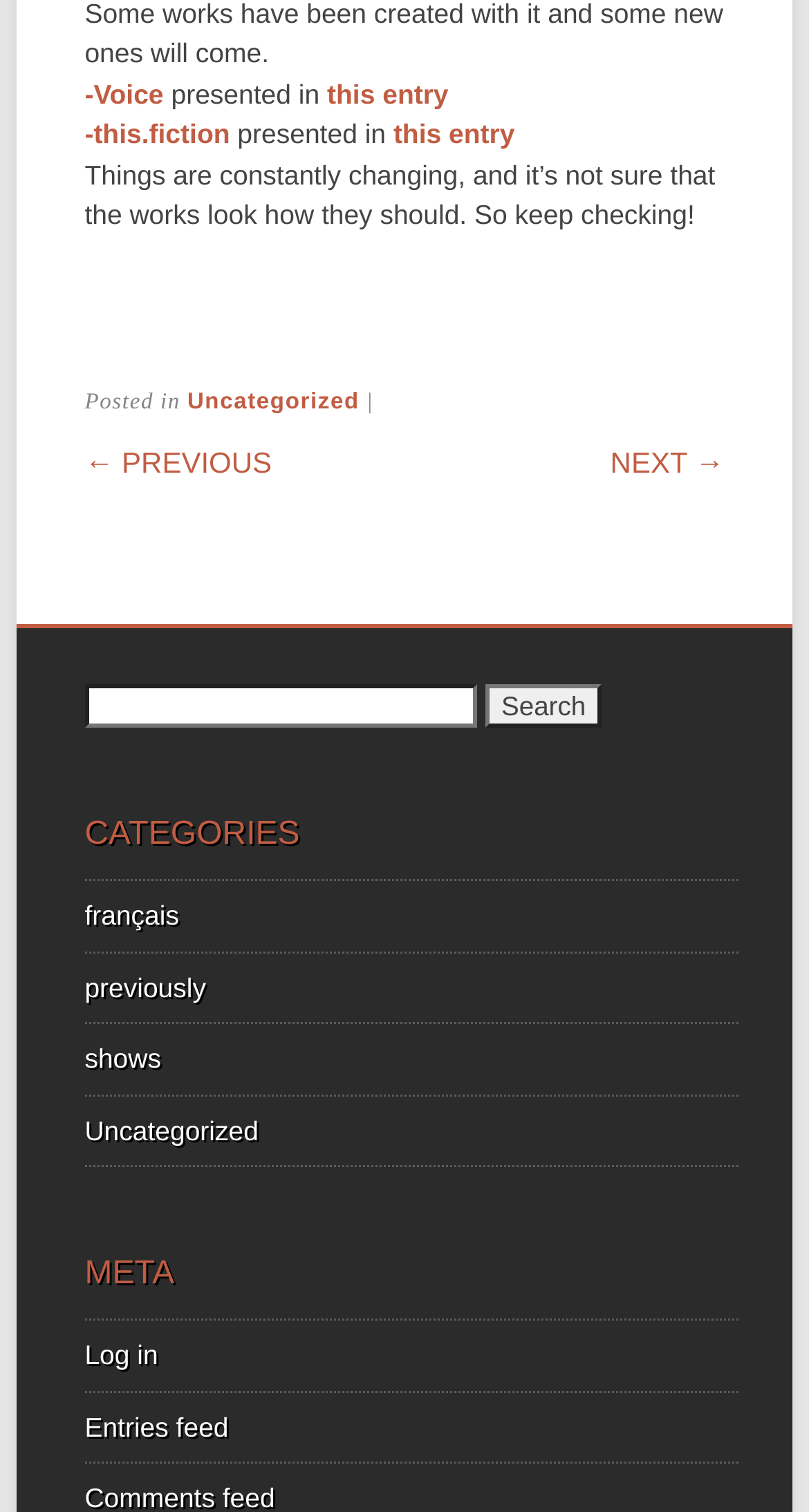Can you give a detailed response to the following question using the information from the image? What is the purpose of the textbox in the search section?

I inferred the purpose of the textbox by its location within the search section, which also contains a 'Search' button and a label 'Search for:', suggesting that the textbox is meant to input a search query.